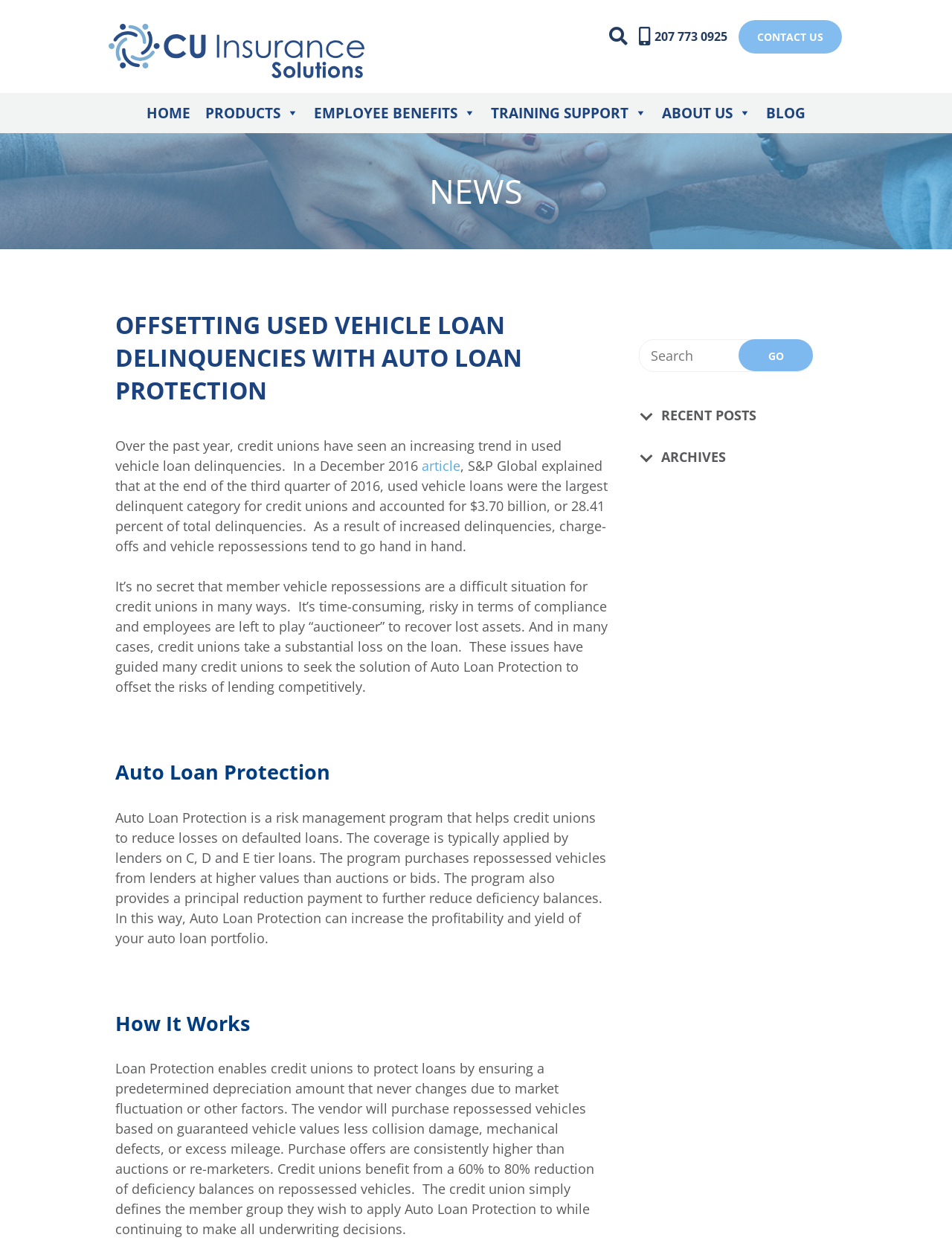Locate the bounding box coordinates of the clickable element to fulfill the following instruction: "Click the CONTACT US link". Provide the coordinates as four float numbers between 0 and 1 in the format [left, top, right, bottom].

[0.776, 0.016, 0.884, 0.043]